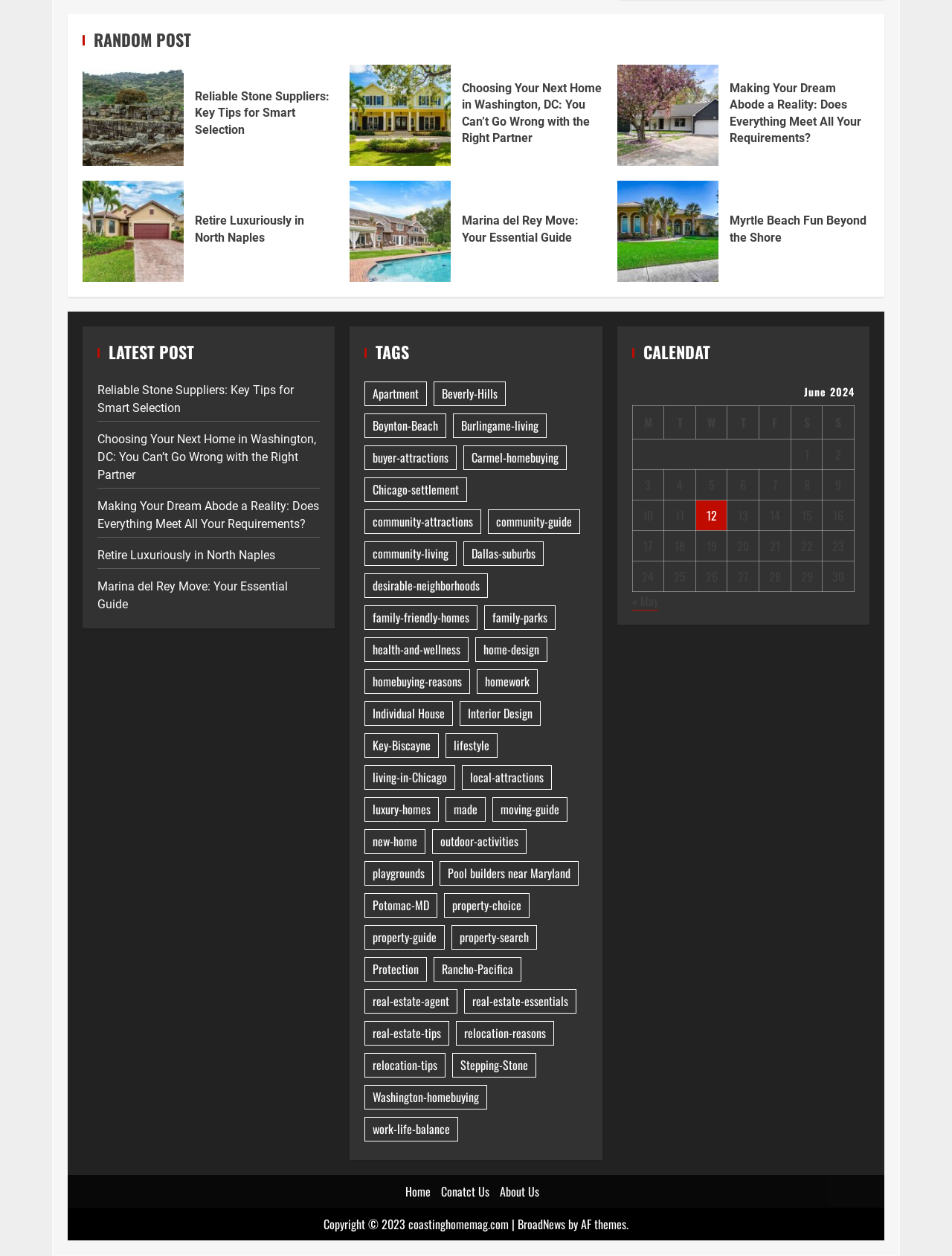Please identify the coordinates of the bounding box for the clickable region that will accomplish this instruction: "View 'LATEST POST'".

[0.102, 0.272, 0.336, 0.289]